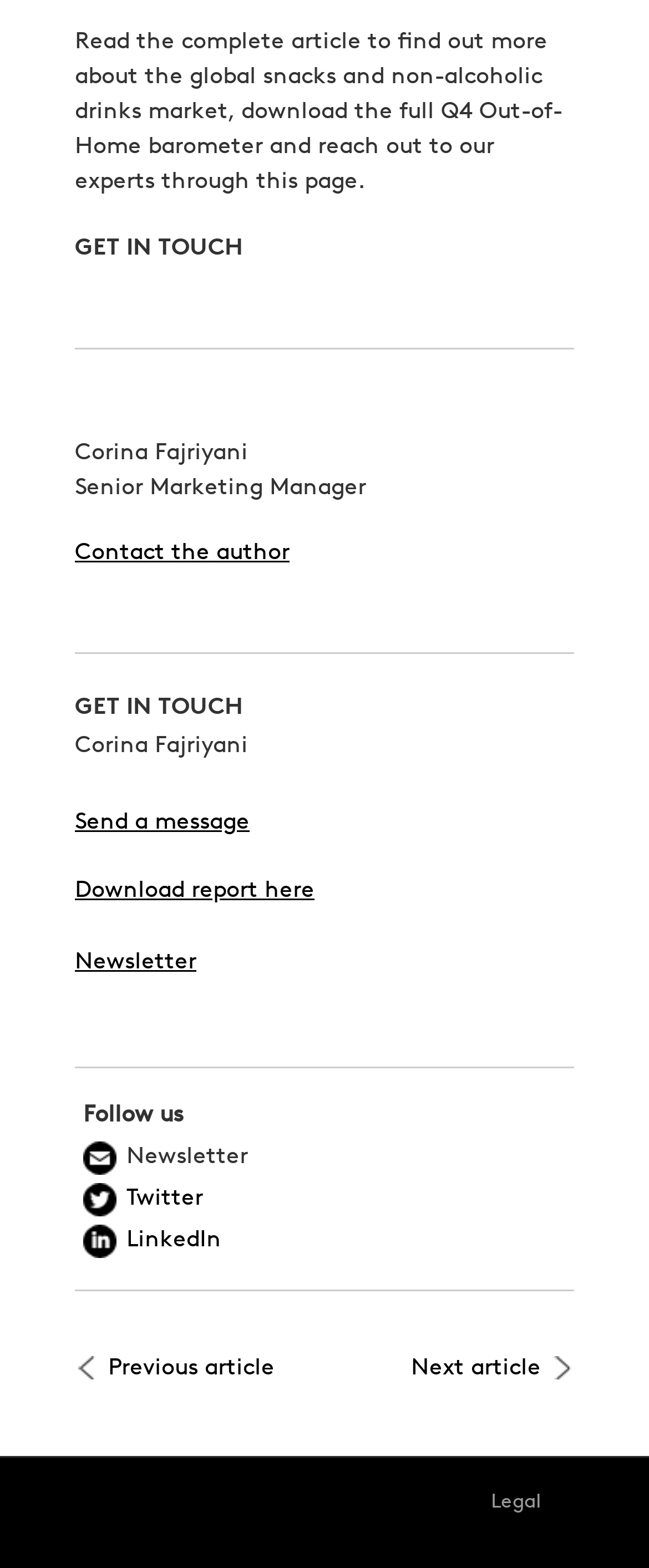Find the bounding box coordinates of the clickable area that will achieve the following instruction: "Go to the previous article".

[0.115, 0.865, 0.492, 0.88]